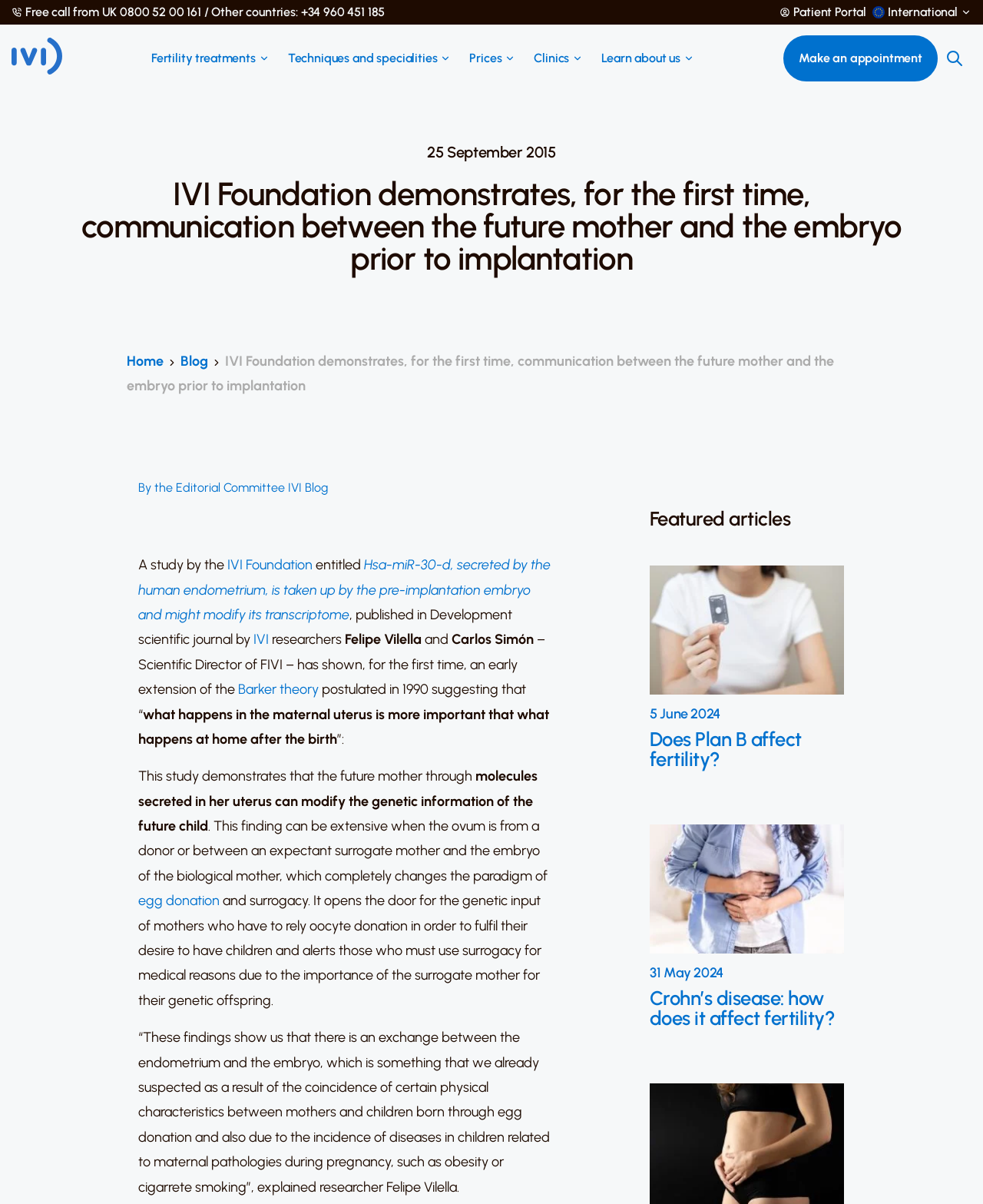Please provide a comprehensive answer to the question based on the screenshot: What is the phone number for international calls?

I found the phone number by looking at the static text element with the content 'Free call from UK 0800 52 00 161 / Other countries: +34 960 451 185'.